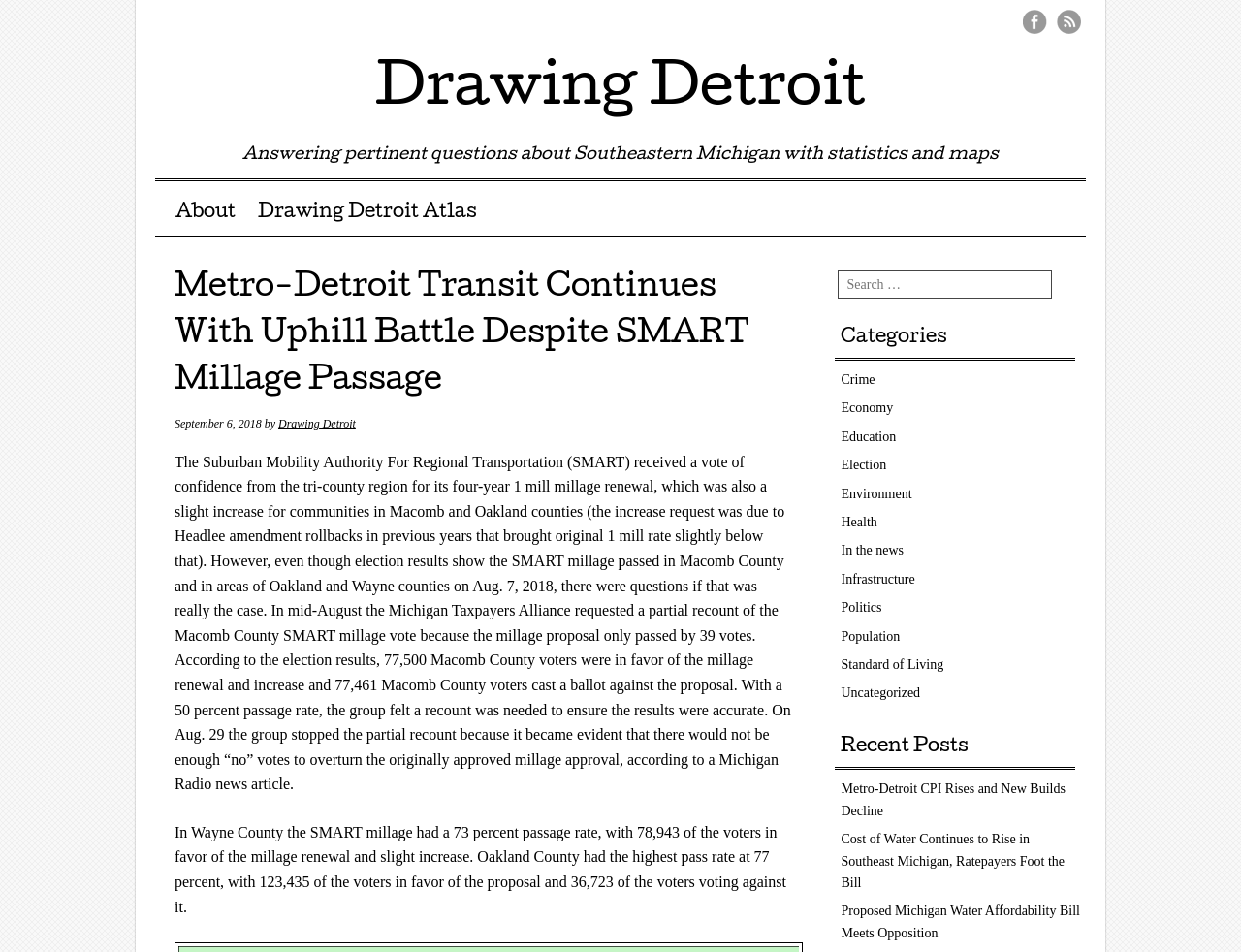Find the bounding box coordinates of the element's region that should be clicked in order to follow the given instruction: "View the 'Election' category". The coordinates should consist of four float numbers between 0 and 1, i.e., [left, top, right, bottom].

[0.678, 0.481, 0.714, 0.496]